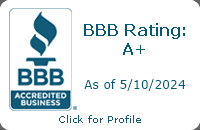Please examine the image and provide a detailed answer to the question: What is the date of the BBB rating information?

The 'As of 5/10/2024' date suggests that this information is up-to-date and relevant for potential customers looking to evaluate the credibility and quality of the services provided, indicating that the BBB rating information is current as of May 10, 2024.